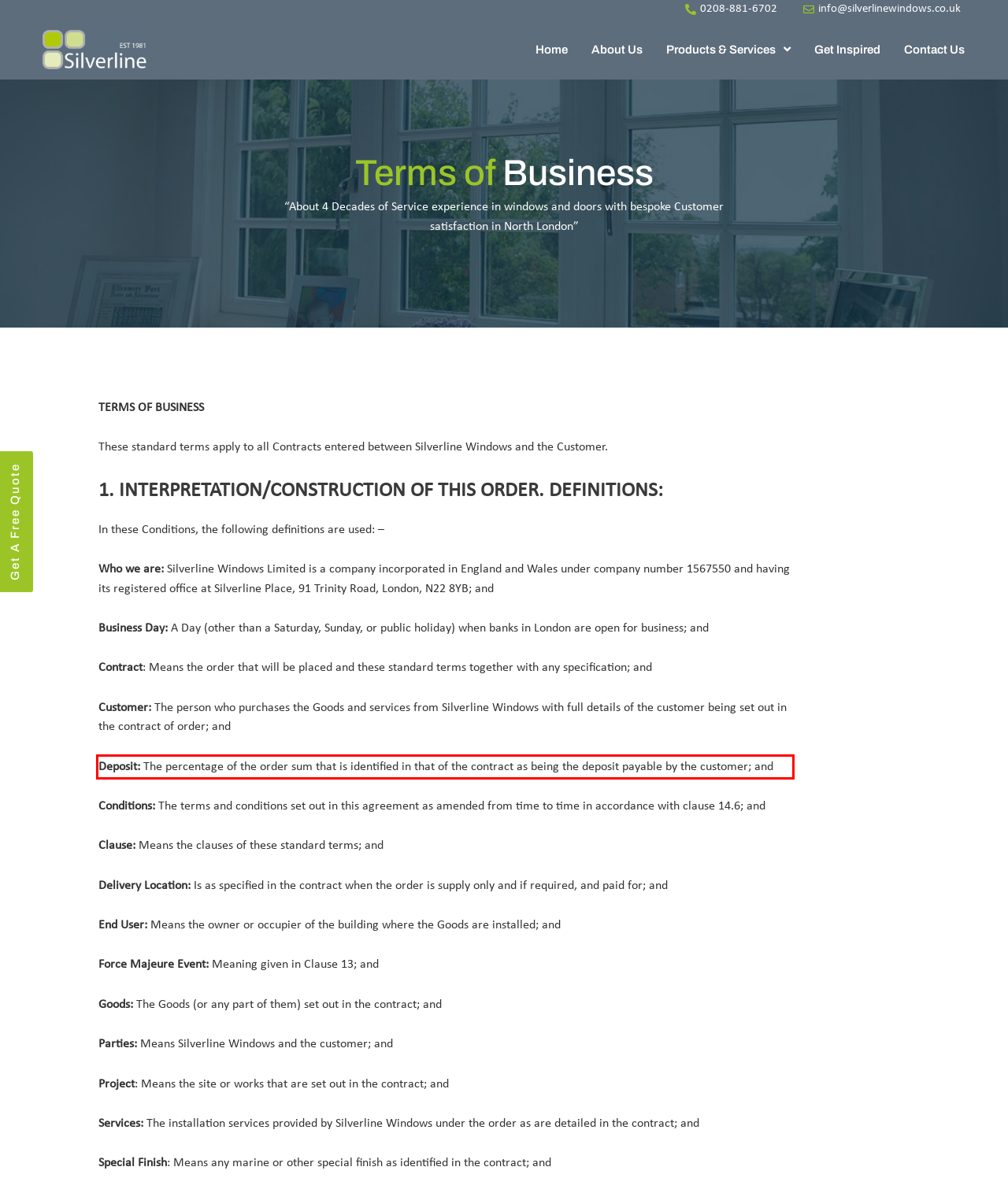Look at the webpage screenshot and recognize the text inside the red bounding box.

Deposit: The percentage of the order sum that is identified in that of the contract as being the deposit payable by the customer; and